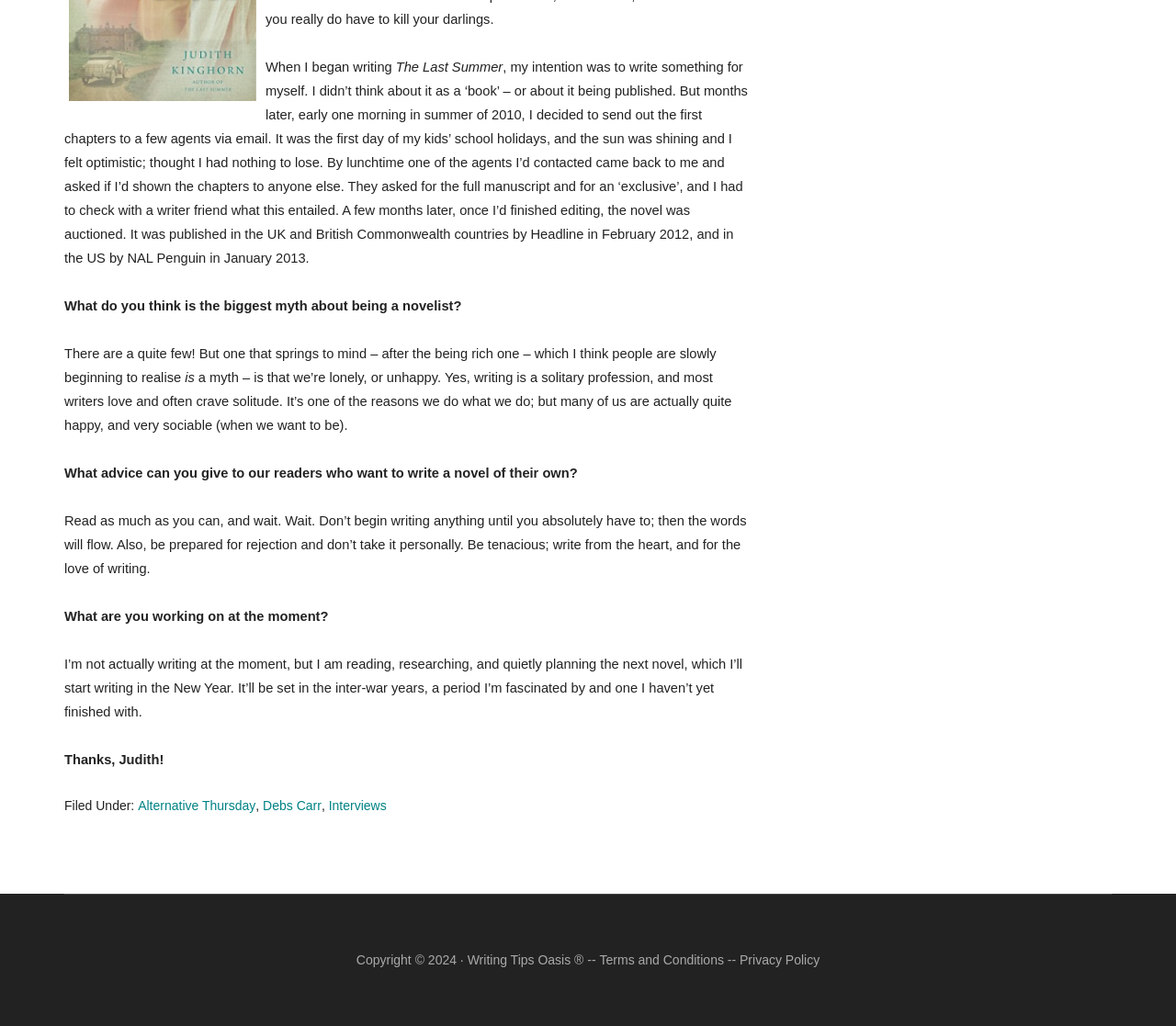What is the period the author is fascinated by?
Use the information from the image to give a detailed answer to the question.

The author mentions that the next novel she'll be working on will be set in the inter-war years, a period she is fascinated by and one she hasn't yet finished with.